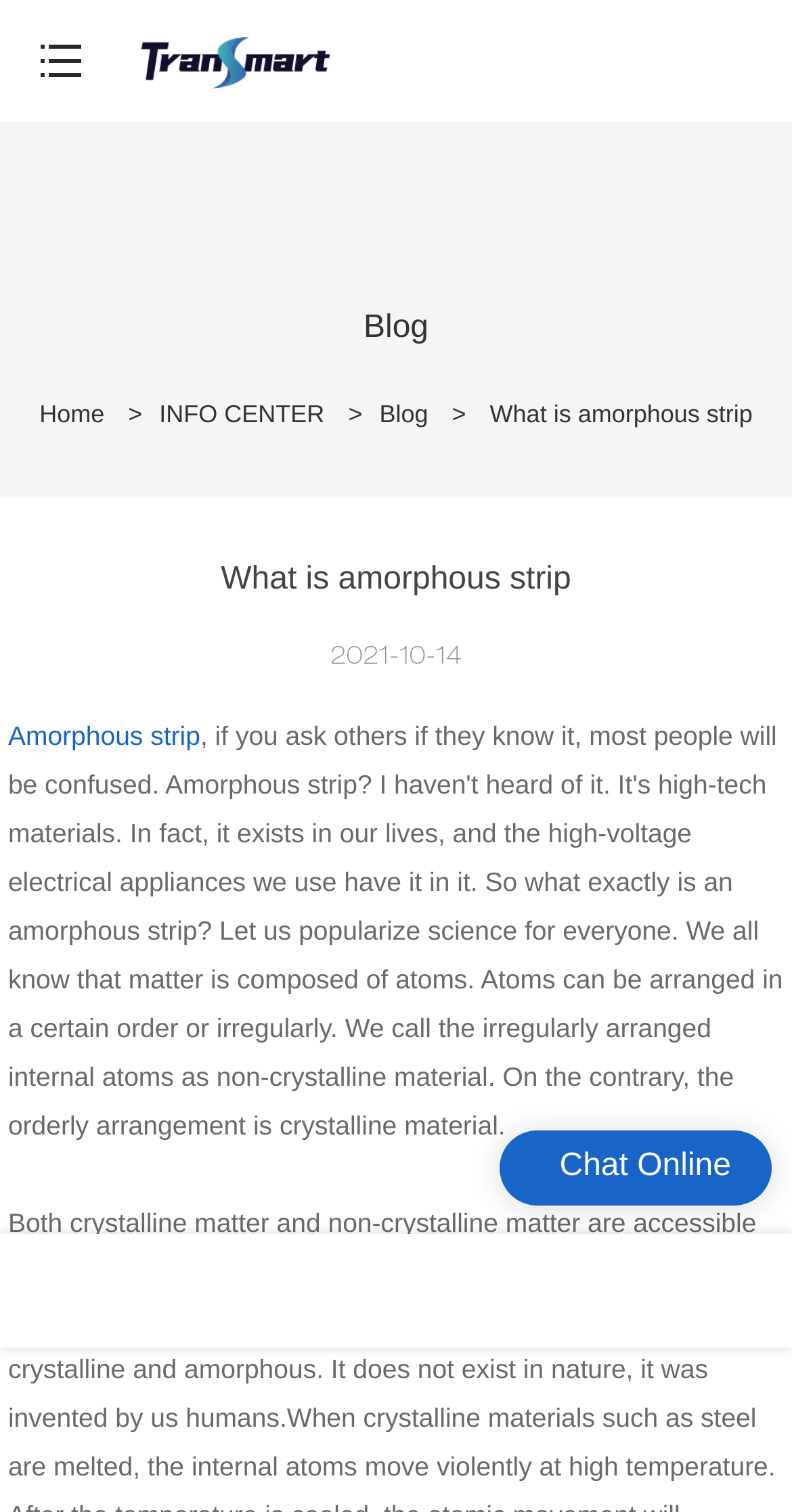What is the topic of the blog post?
Give a detailed explanation using the information visible in the image.

The topic of the blog post can be determined by looking at the title of the page, which says 'What is amorphous strip'.